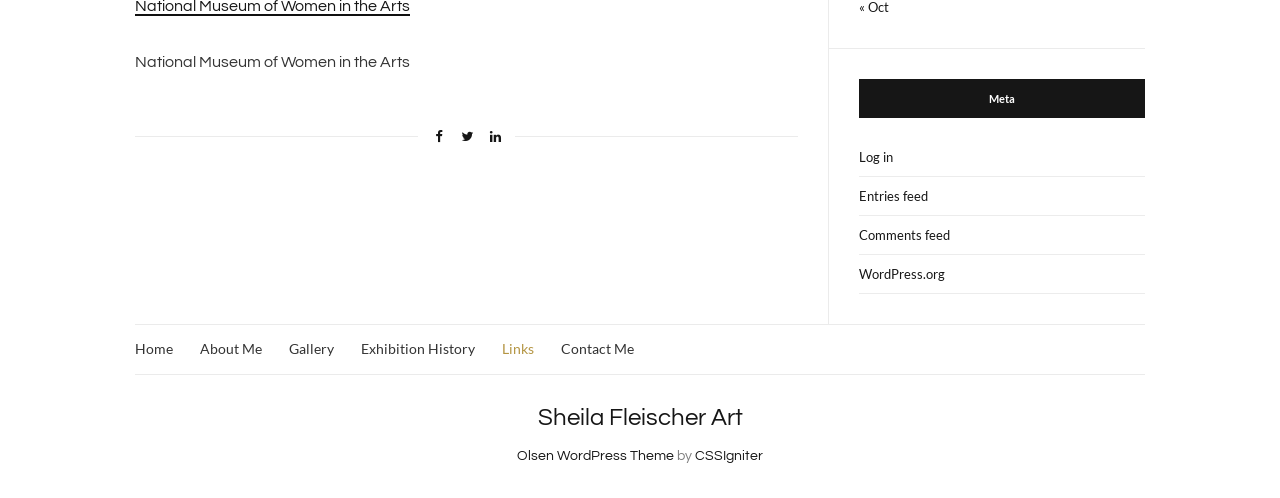Please identify the bounding box coordinates of the region to click in order to complete the task: "Click the Home link". The coordinates must be four float numbers between 0 and 1, specified as [left, top, right, bottom].

[0.105, 0.679, 0.135, 0.725]